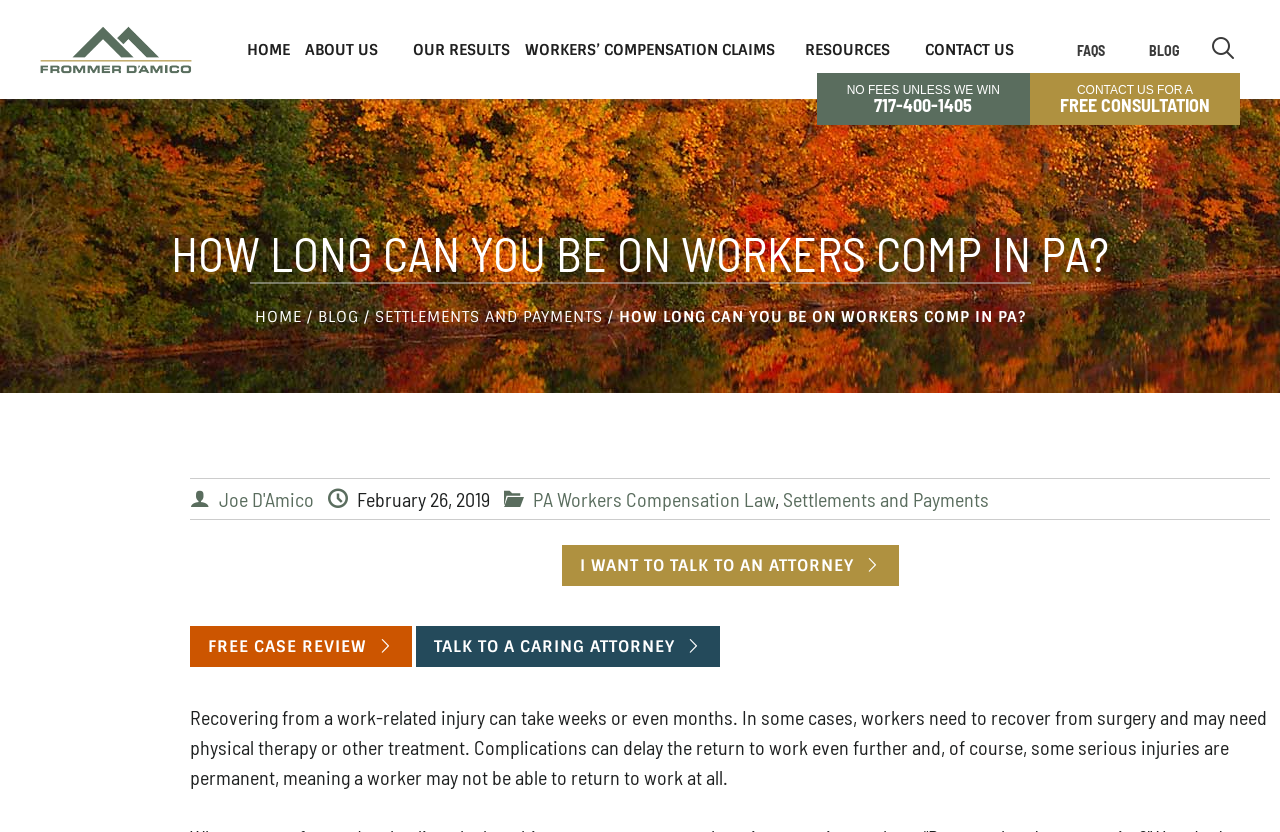Determine the main text heading of the webpage and provide its content.

HOW LONG CAN YOU BE ON WORKERS COMP IN PA?